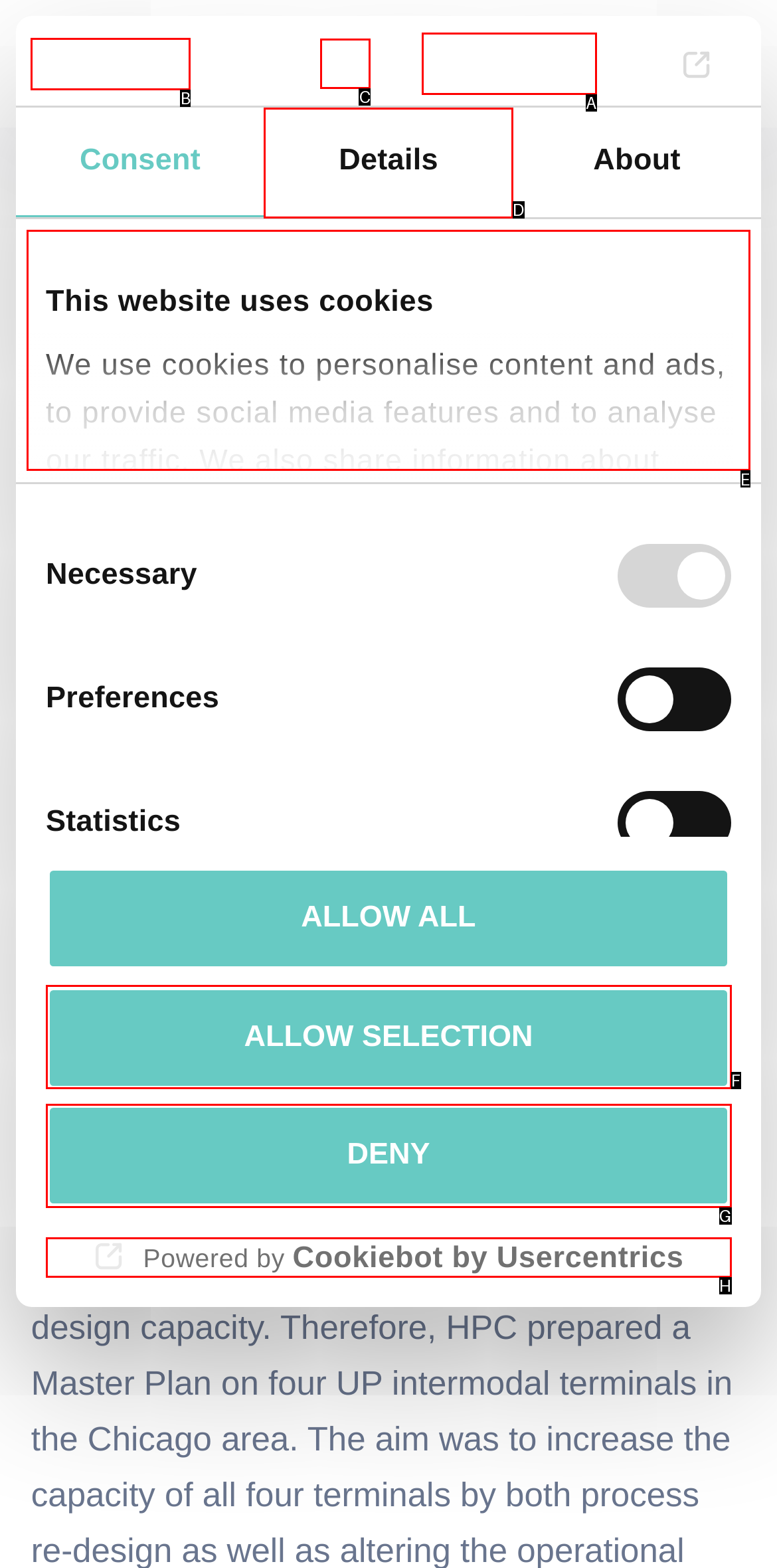Identify the letter of the correct UI element to fulfill the task: Select the Details tab from the given options in the screenshot.

D